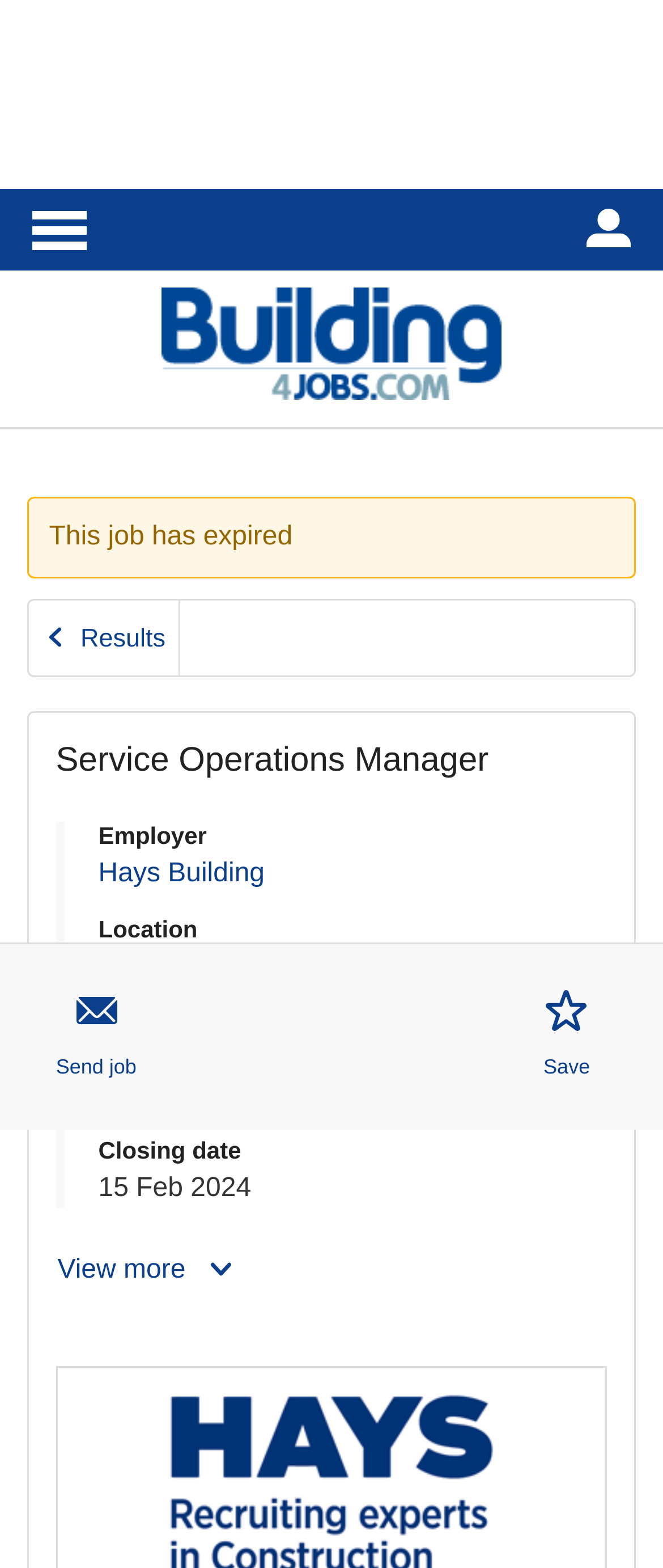Please identify the bounding box coordinates of where to click in order to follow the instruction: "Go to the 'Homepage'".

[0.244, 0.241, 0.756, 0.259]